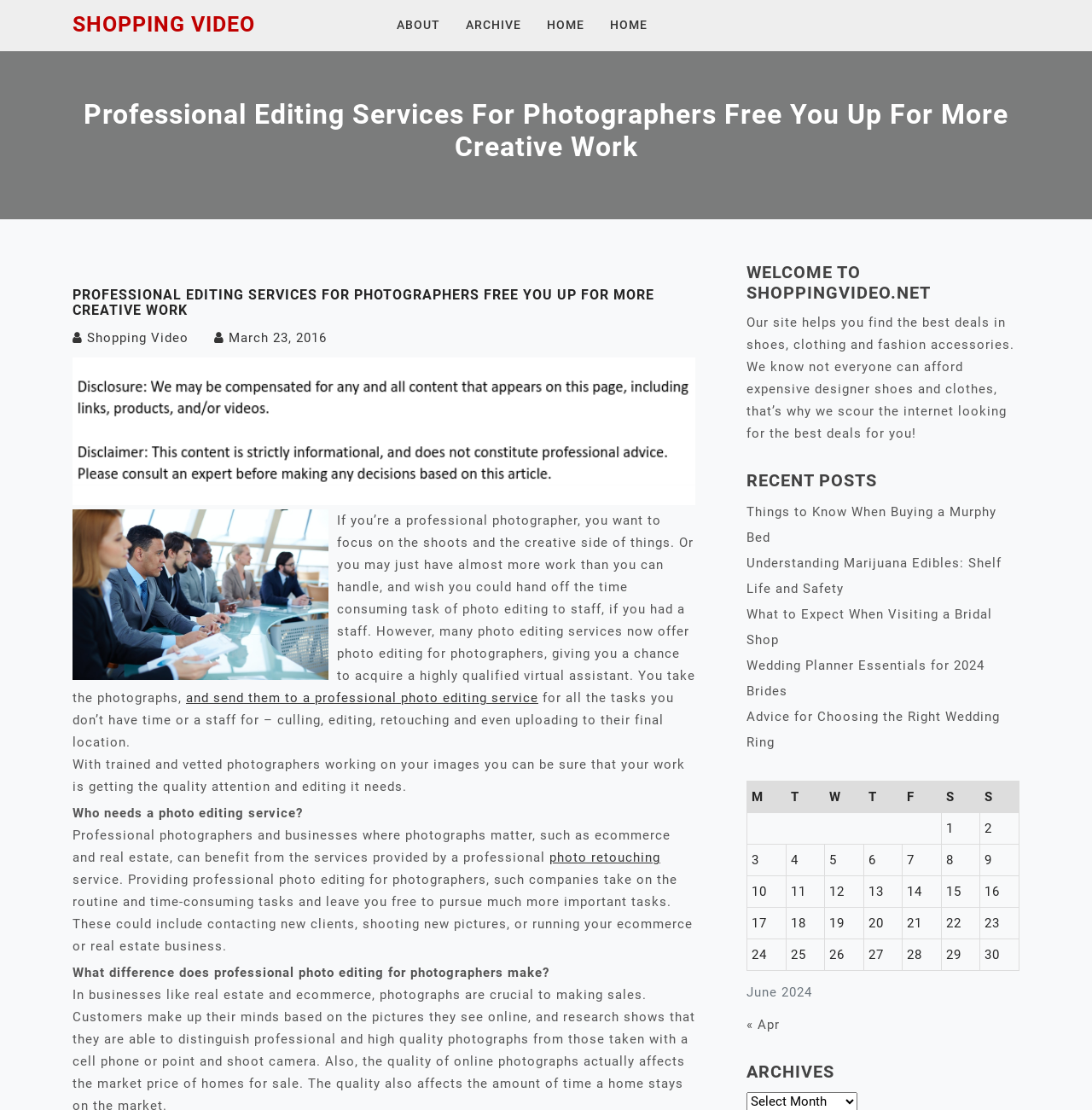What is the purpose of the table on the webpage?
Please give a well-detailed answer to the question.

The table on the webpage appears to be a calendar for June 2024, with each row representing a day of the month and each column representing a day of the week.